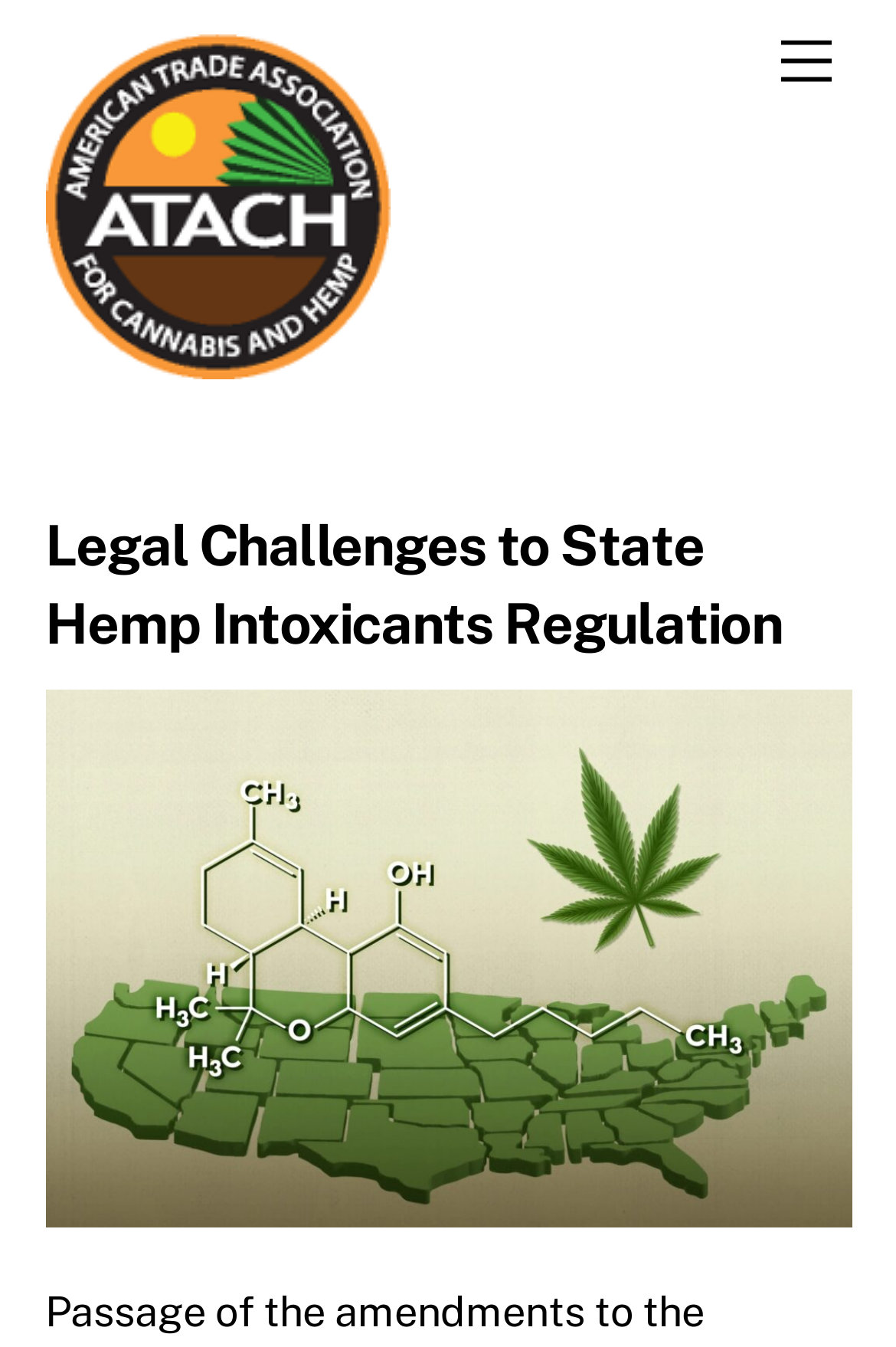Given the description 0115 981 3834, predict the bounding box coordinates of the UI element. Ensure the coordinates are in the format (top-left x, top-left y, bottom-right x, bottom-right y) and all values are between 0 and 1.

None